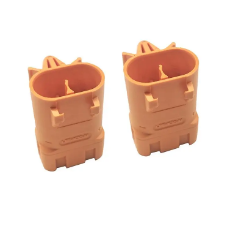What is the purpose of the dual cavity layout?
Provide a detailed answer to the question using information from the image.

According to the caption, the dual cavity layout of the connectors facilitates easy insertion and extraction, which suggests that this design feature is intended to make the connectors more user-friendly and convenient to work with.